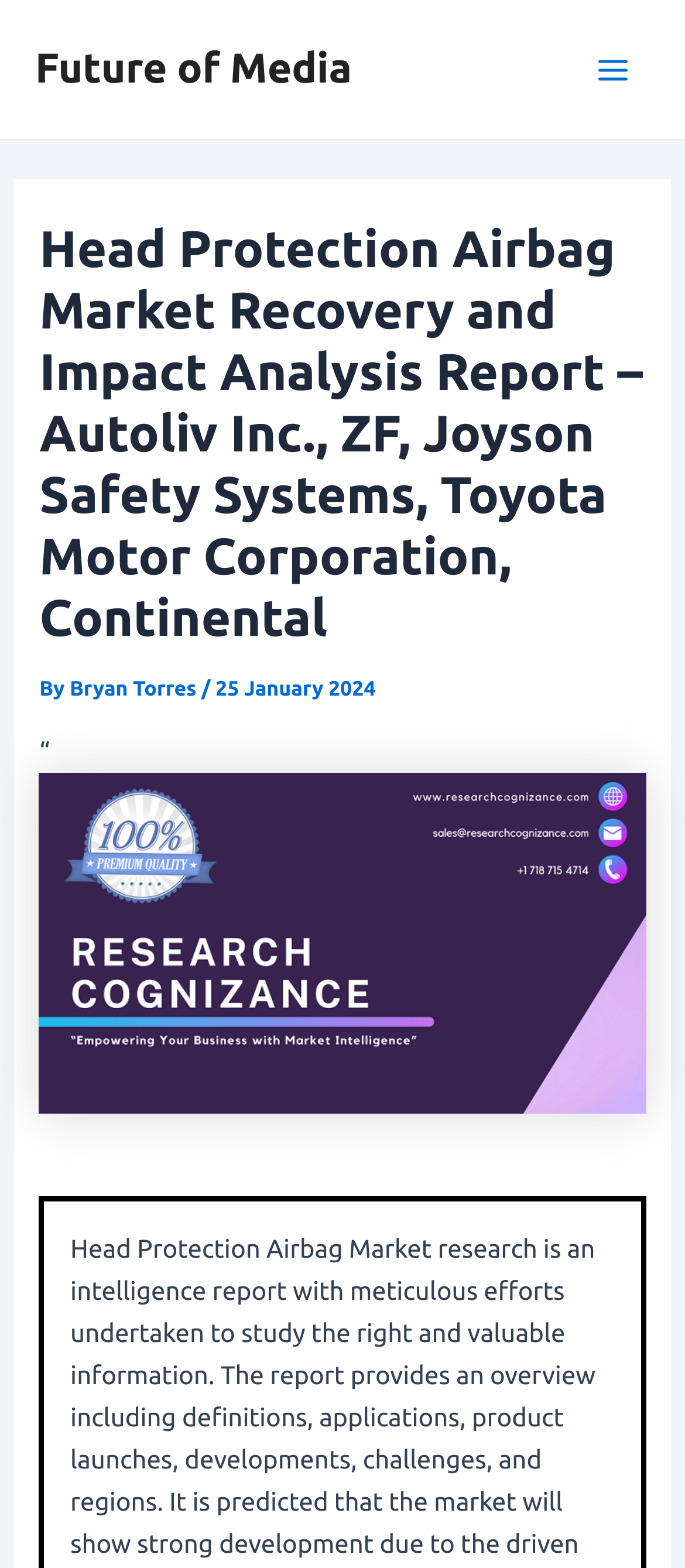What is the main heading displayed on the webpage? Please provide the text.

Head Protection Airbag Market Recovery and Impact Analysis Report – Autoliv Inc., ZF, Joyson Safety Systems, Toyota Motor Corporation, Continental